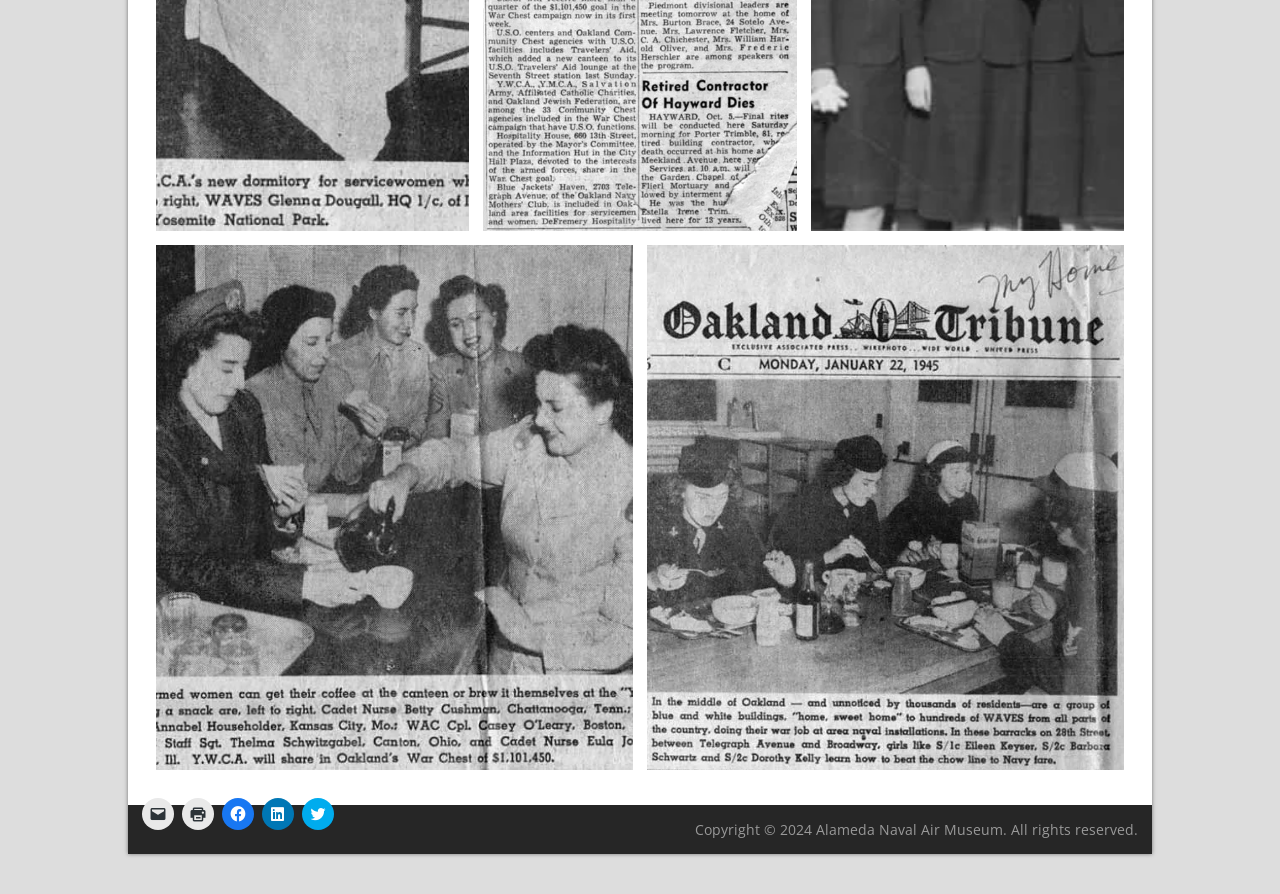Review the image closely and give a comprehensive answer to the question: What is the copyright information?

The copyright information is located at the bottom of the webpage and states 'Copyright © 2024 Alameda Naval Air Museum. All rights reserved.' This indicates that the content on the webpage is owned by Alameda Naval Air Museum and is protected by copyright law.